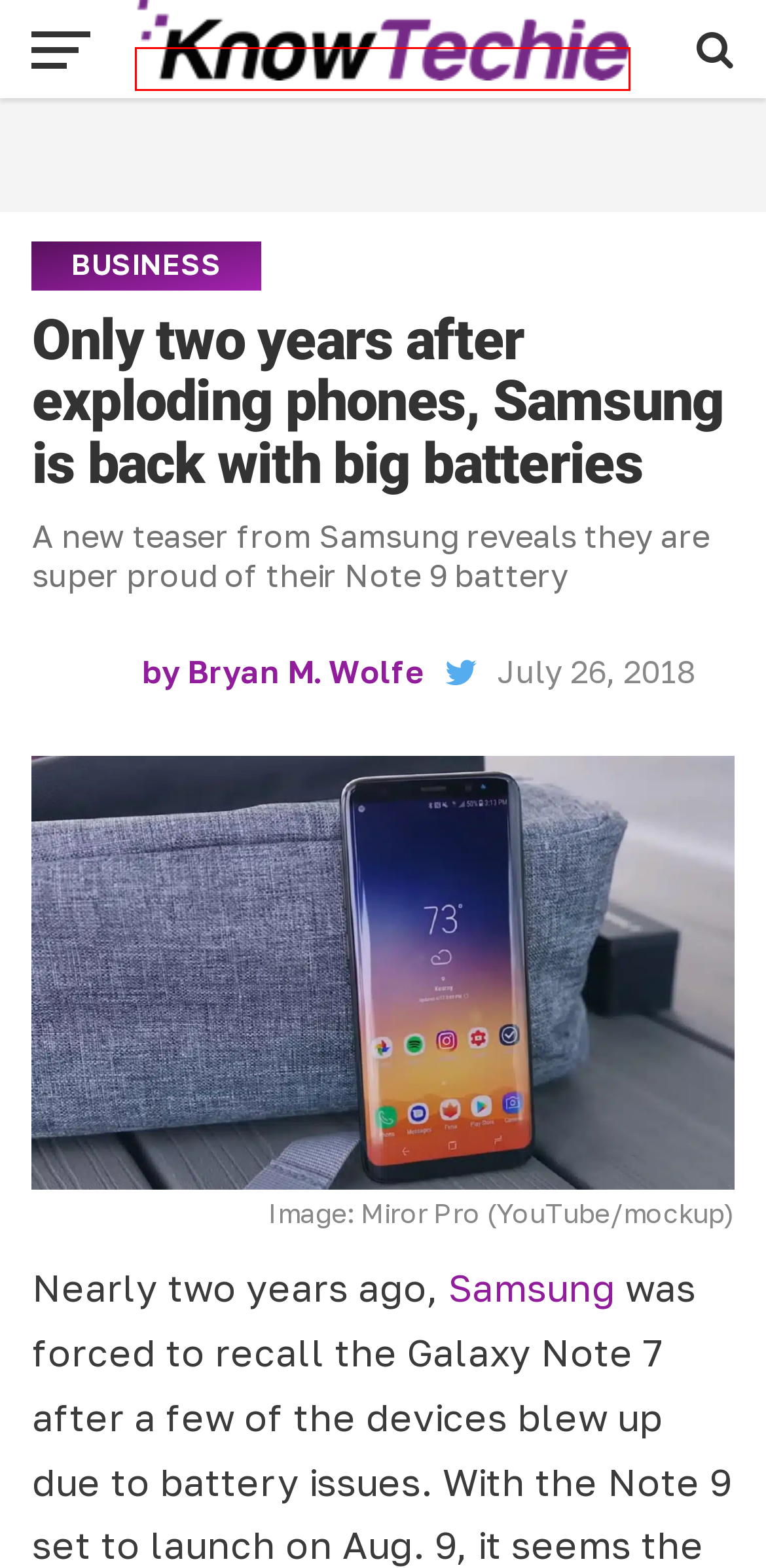You have received a screenshot of a webpage with a red bounding box indicating a UI element. Please determine the most fitting webpage description that matches the new webpage after clicking on the indicated element. The choices are:
A. News  |  KnowTechie
B. Samsung’s advertising big batteries again, just two years after the Note 7 debacle - The Verge
C. Grab Windows 11 Pro for Just $29.99 - Save 80% Today!
D. Here are the best STEM toys on the market today | KnowTechie
E. Microsoft is once again putting ads in Windows 11 | KnowTechie
F. What is an eSIM and how does it work? | KnowTechie
G. Showcase nicht gefunden
H. KnowTechie - Tech news and reviews for the non-techie

H